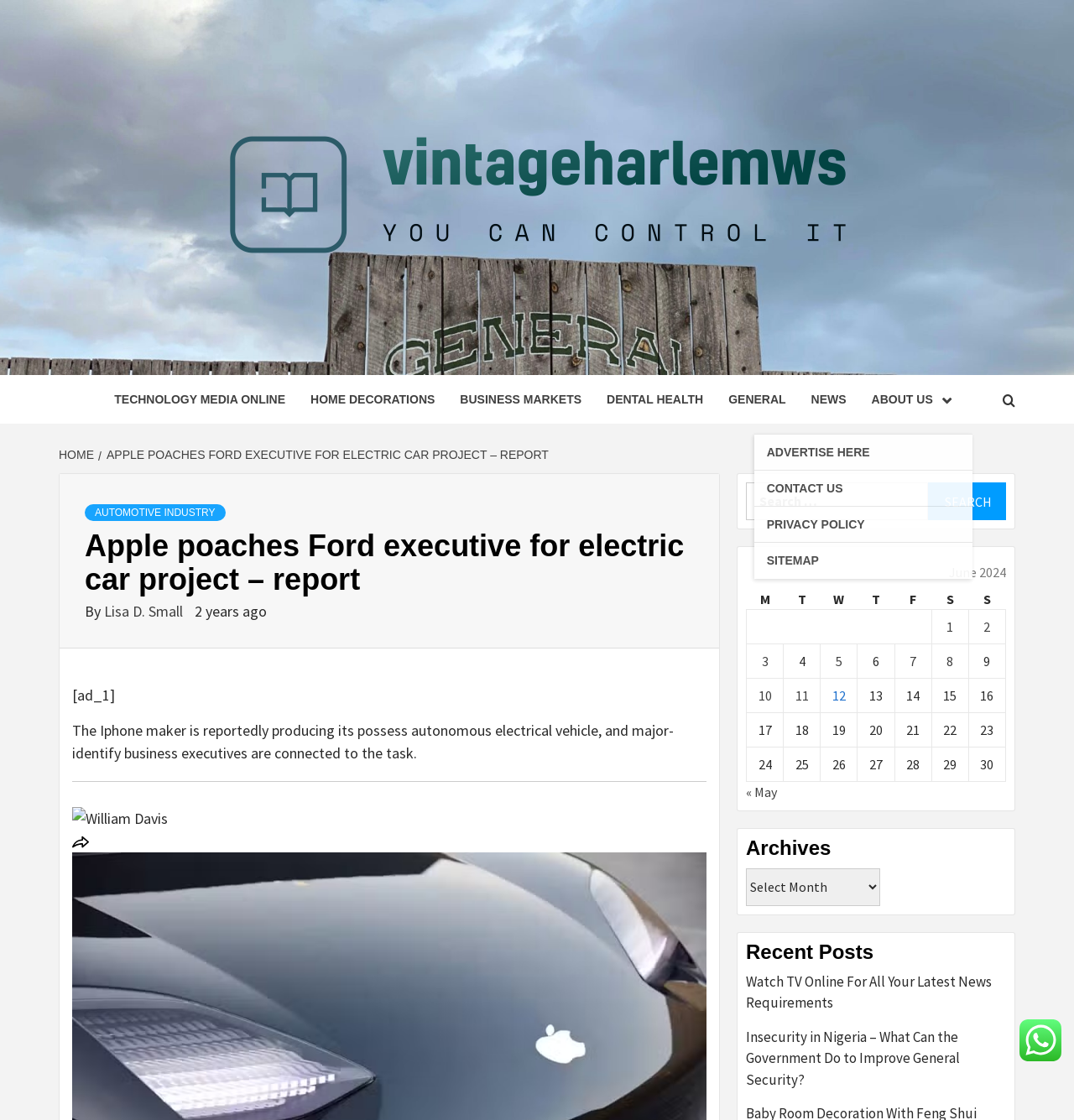Given the webpage screenshot and the description, determine the bounding box coordinates (top-left x, top-left y, bottom-right x, bottom-right y) that define the location of the UI element matching this description: parent_node: Search for: value="Search"

[0.864, 0.431, 0.937, 0.465]